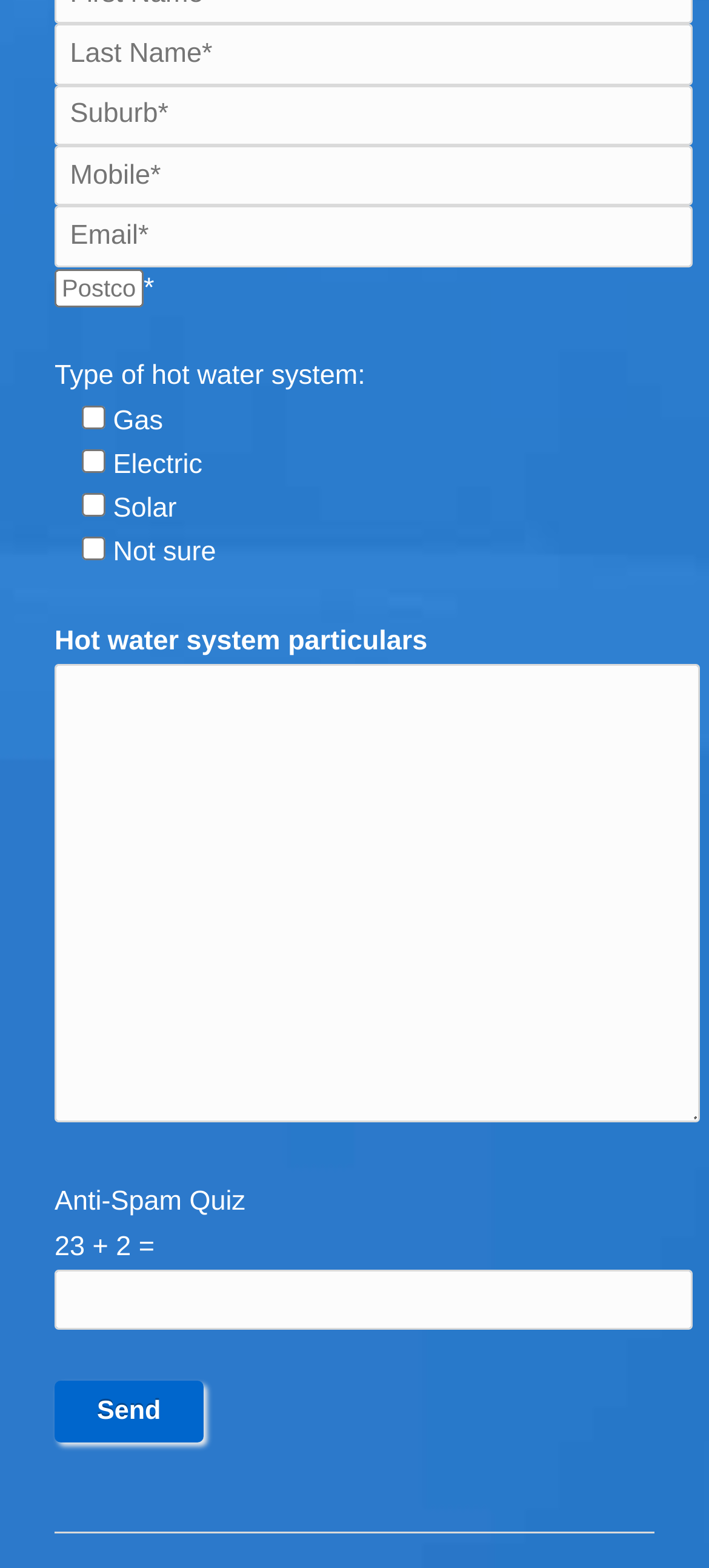Given the element description "value="Send"", identify the bounding box of the corresponding UI element.

[0.077, 0.881, 0.287, 0.92]